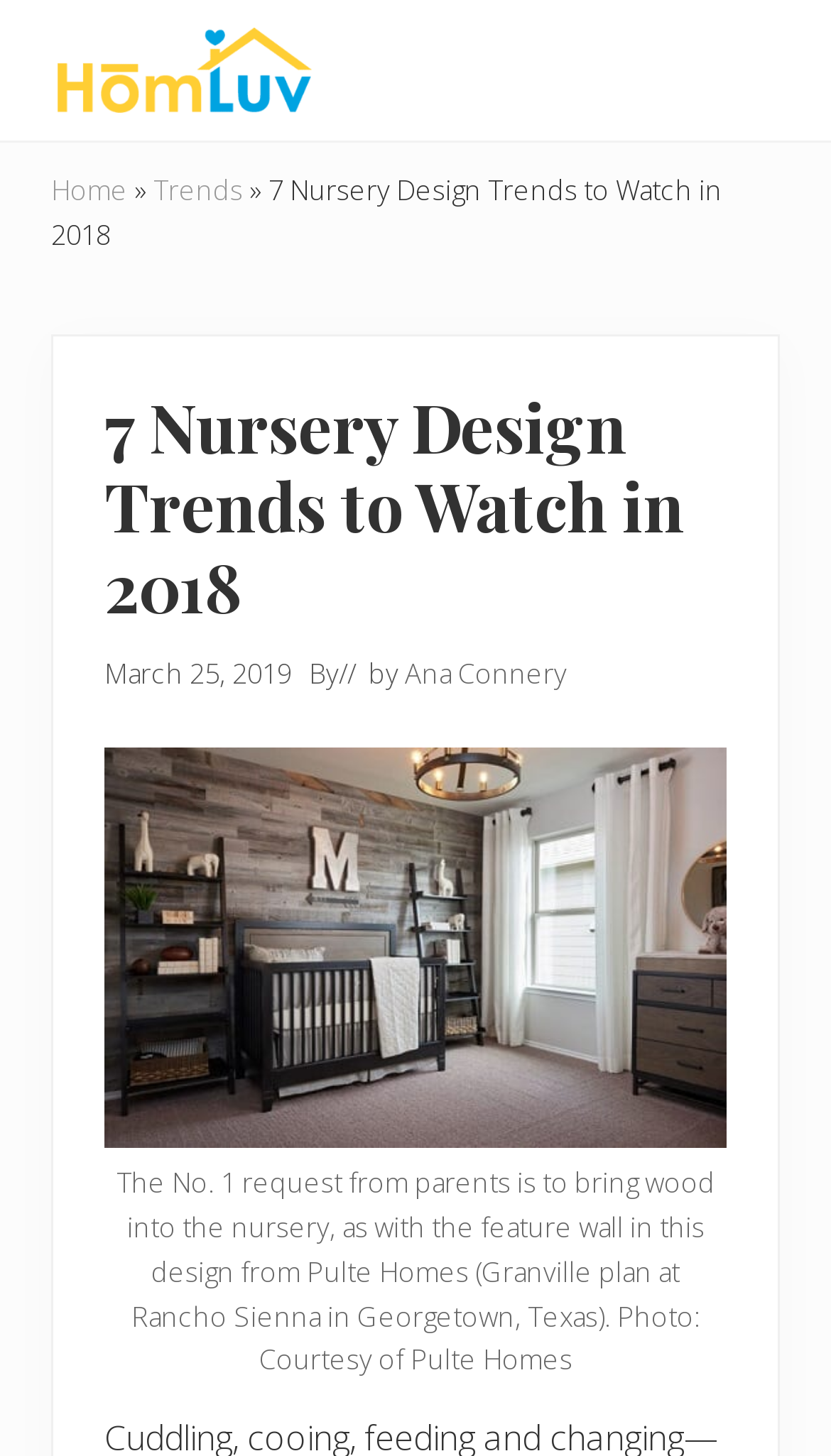What is the date of the article?
We need a detailed and meticulous answer to the question.

The date of the article is mentioned in the time element, which indicates that the article was published on March 25, 2019.